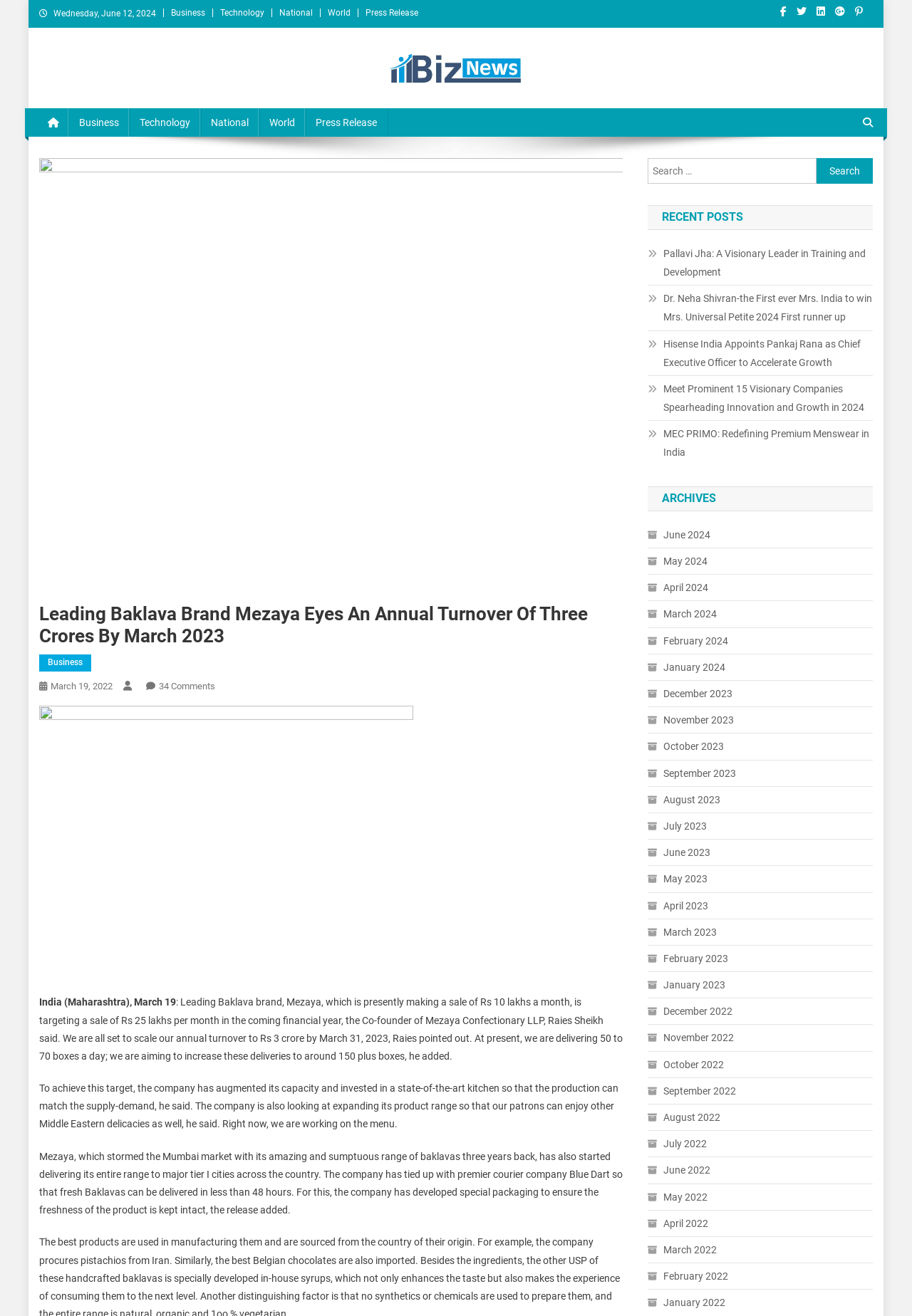Please identify the bounding box coordinates of the element's region that should be clicked to execute the following instruction: "Read recent post about Pallavi Jha". The bounding box coordinates must be four float numbers between 0 and 1, i.e., [left, top, right, bottom].

[0.71, 0.186, 0.957, 0.214]